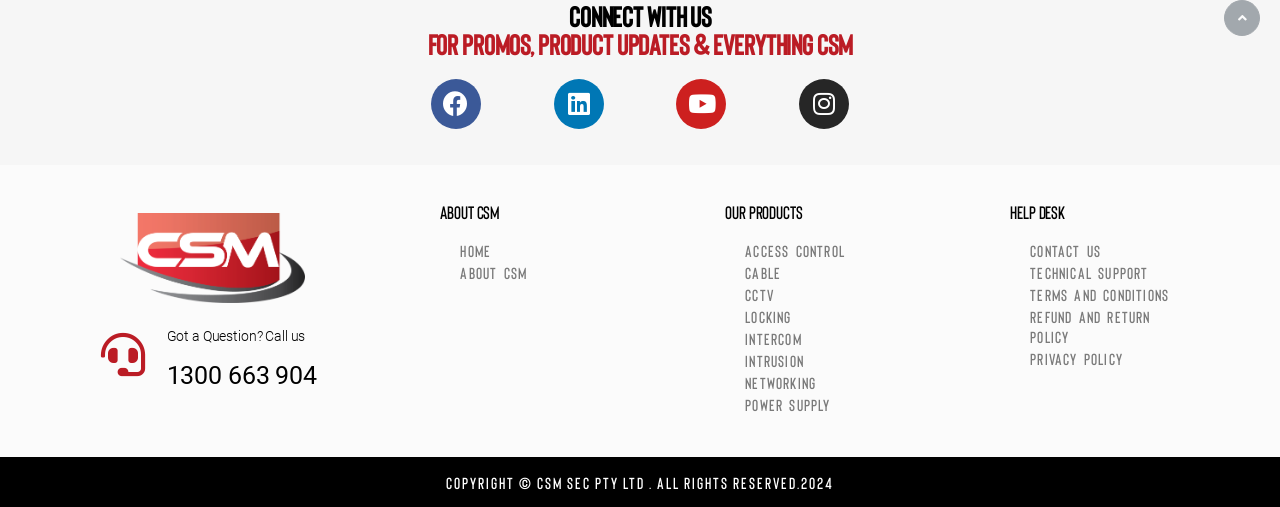Identify the coordinates of the bounding box for the element described below: "INTRUSION". Return the coordinates as four float numbers between 0 and 1: [left, top, right, bottom].

[0.567, 0.692, 0.722, 0.736]